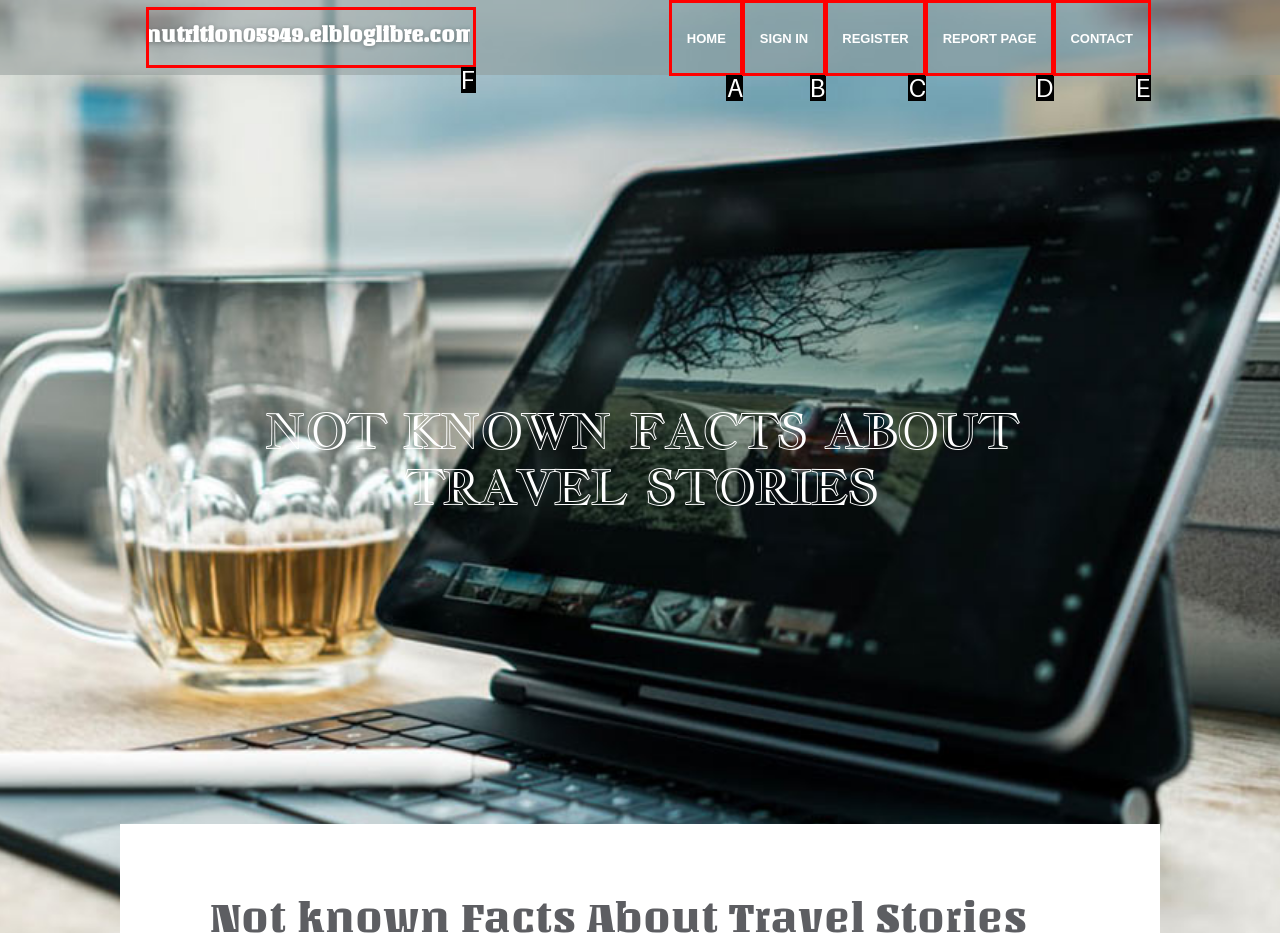Match the element description to one of the options: Report page
Respond with the corresponding option's letter.

D